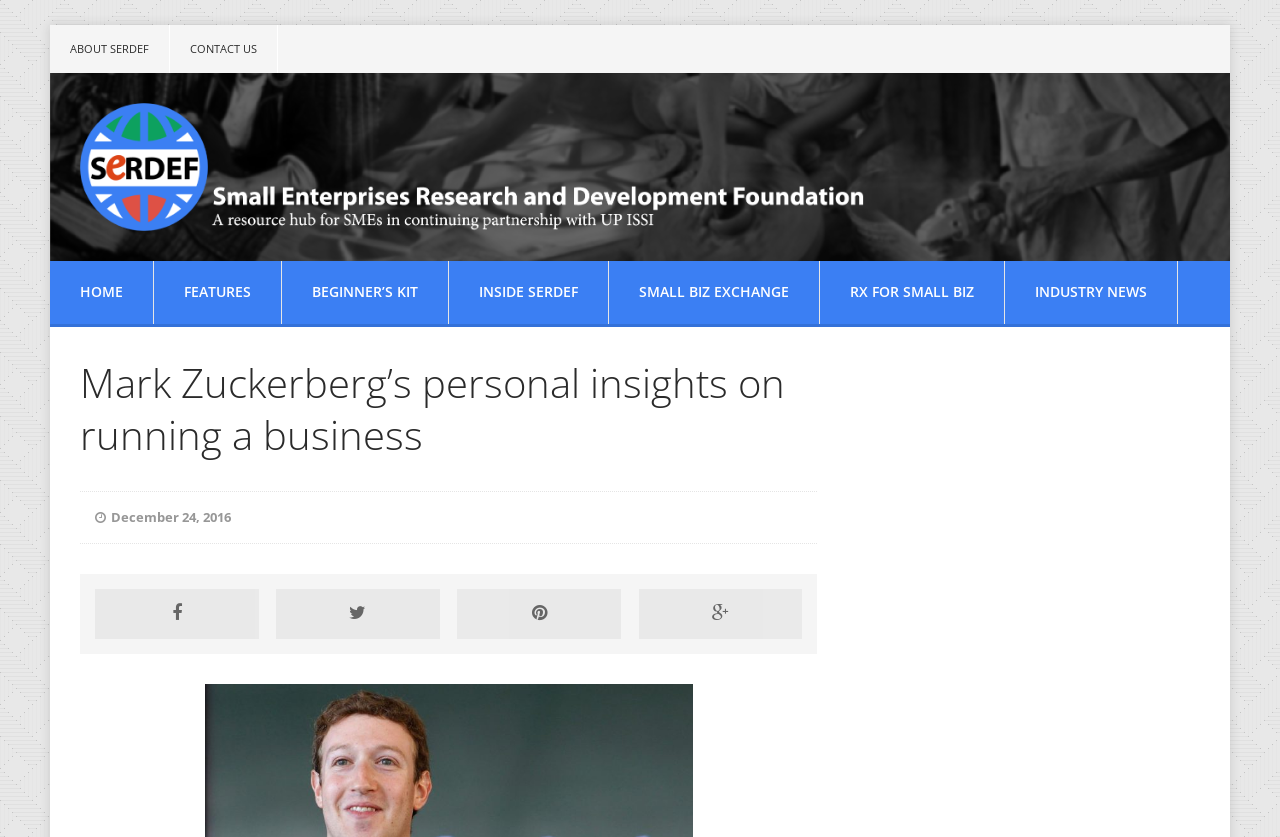How many social media links are there?
Please respond to the question thoroughly and include all relevant details.

There are four social media links located at the bottom of the webpage, represented by icons, which are '', '', '', and ''.